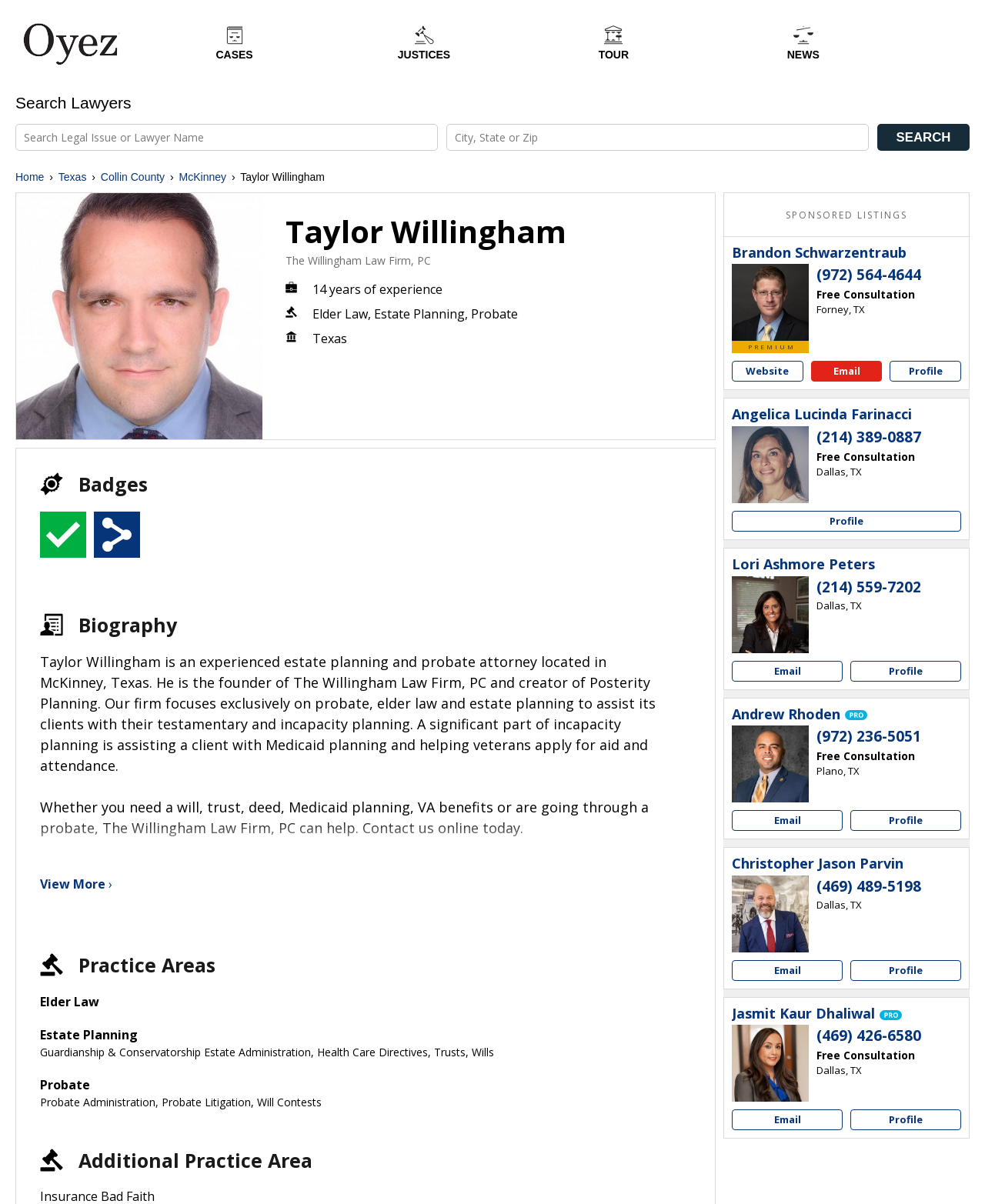Please answer the following question using a single word or phrase: 
What is the name of the attorney?

Taylor Willingham